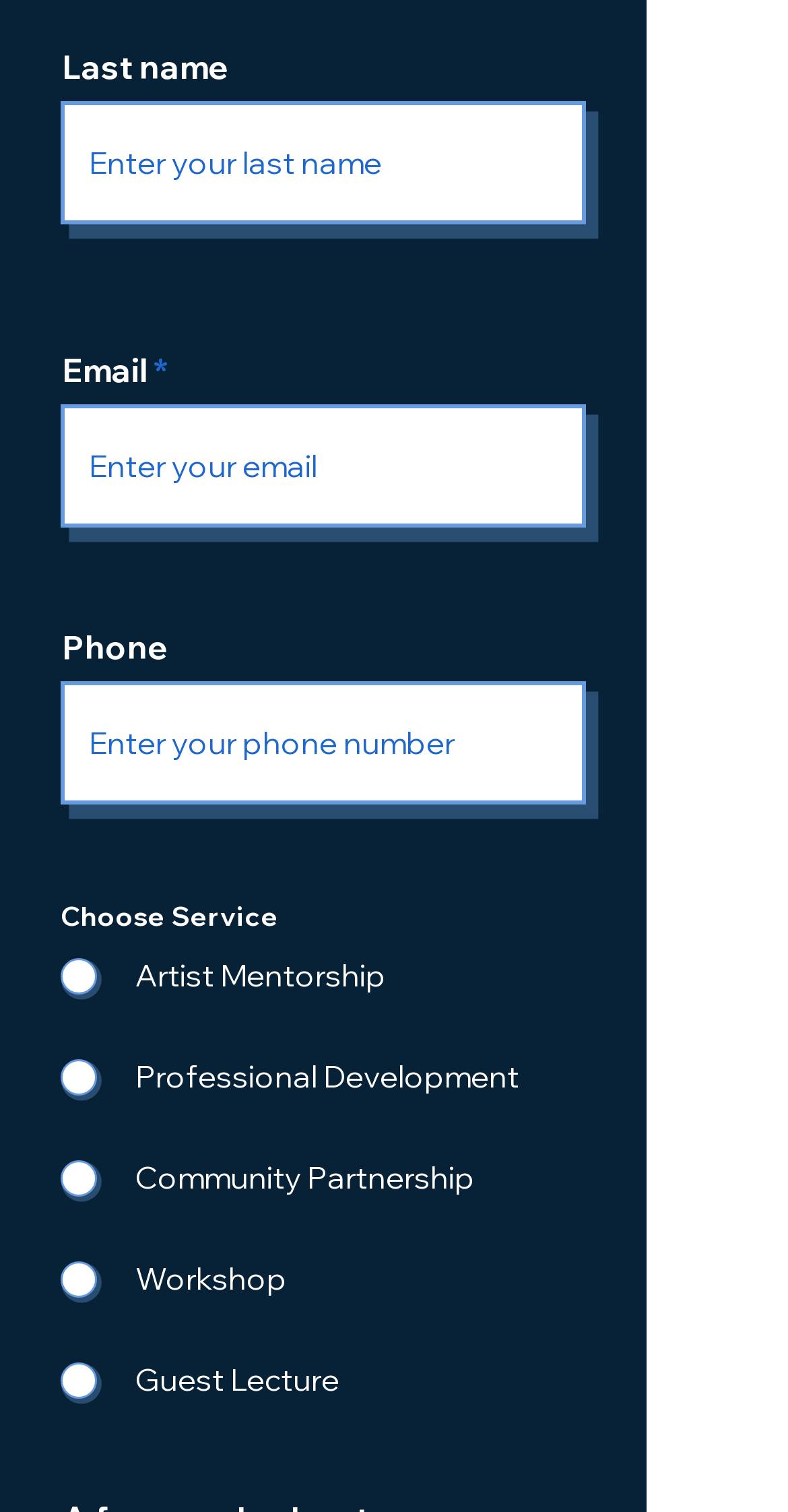Please specify the bounding box coordinates in the format (top-left x, top-left y, bottom-right x, bottom-right y), with values ranging from 0 to 1. Identify the bounding box for the UI component described as follows: name="phone" placeholder="Enter your phone number"

[0.077, 0.45, 0.744, 0.531]